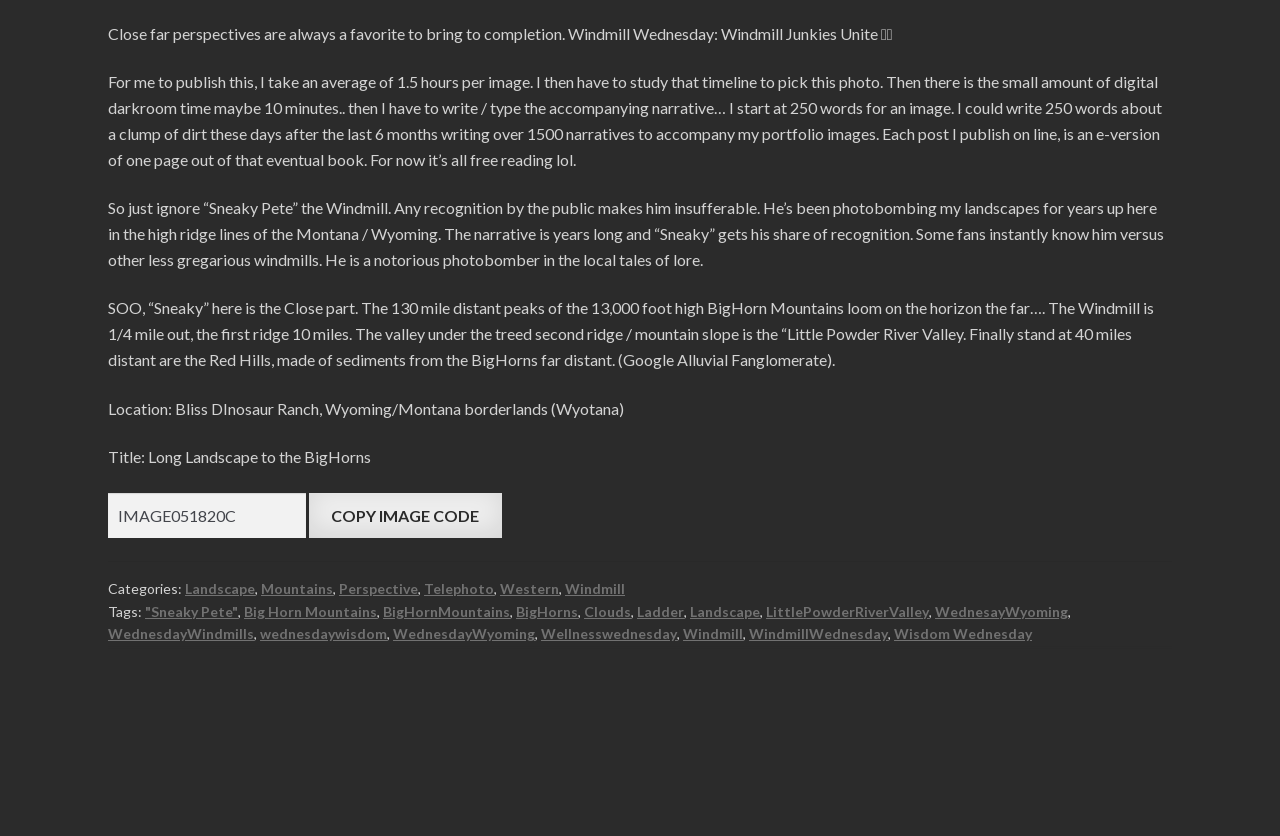From the webpage screenshot, identify the region described by Wisdom Wednesday. Provide the bounding box coordinates as (top-left x, top-left y, bottom-right x, bottom-right y), with each value being a floating point number between 0 and 1.

[0.698, 0.748, 0.806, 0.768]